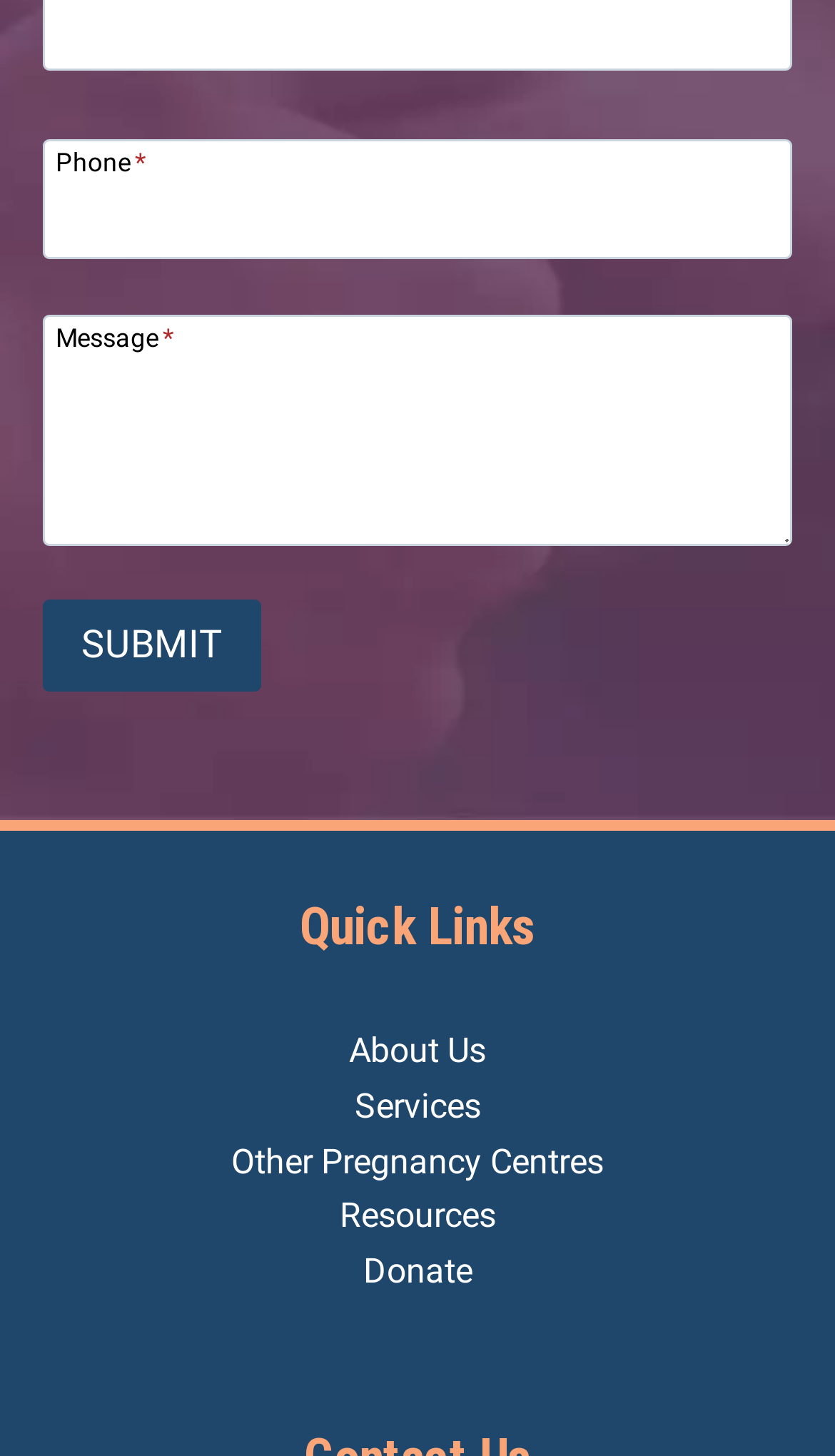Pinpoint the bounding box coordinates of the element you need to click to execute the following instruction: "click the View preferences button". The bounding box should be represented by four float numbers between 0 and 1, in the format [left, top, right, bottom].

None